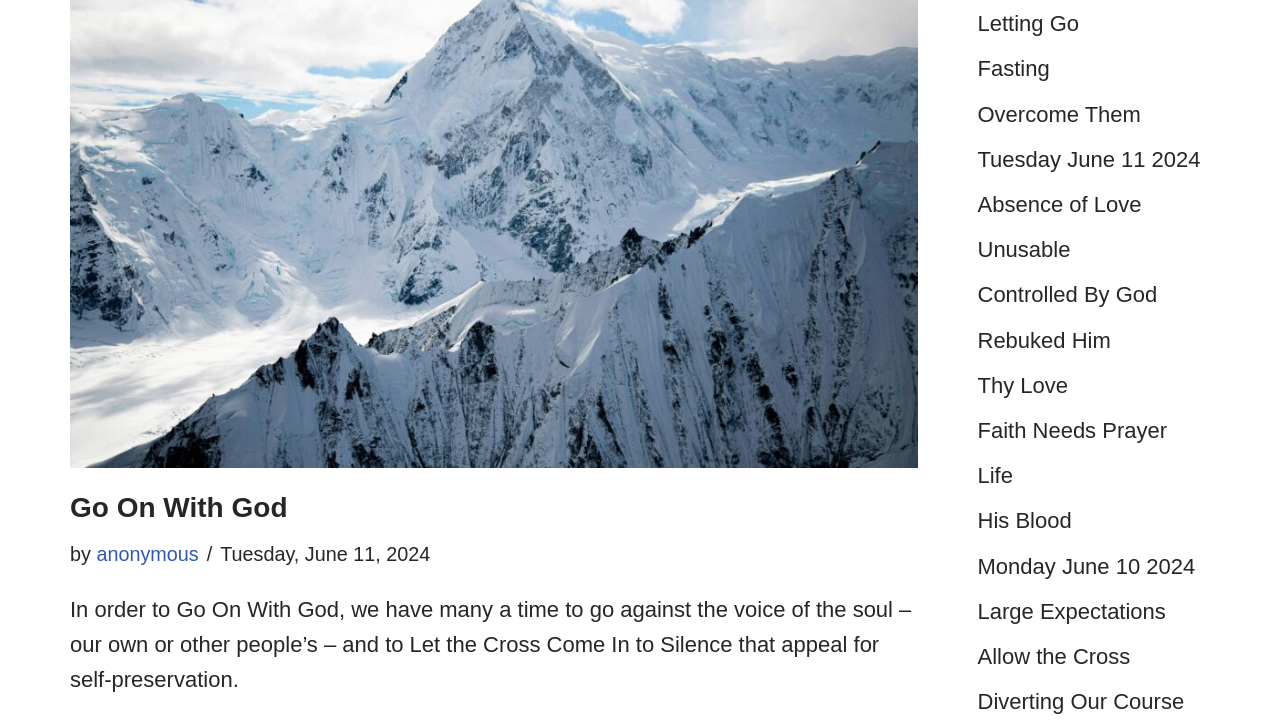Identify the bounding box coordinates of the clickable section necessary to follow the following instruction: "View the details of 'Letting Go'". The coordinates should be presented as four float numbers from 0 to 1, i.e., [left, top, right, bottom].

[0.764, 0.016, 0.843, 0.05]